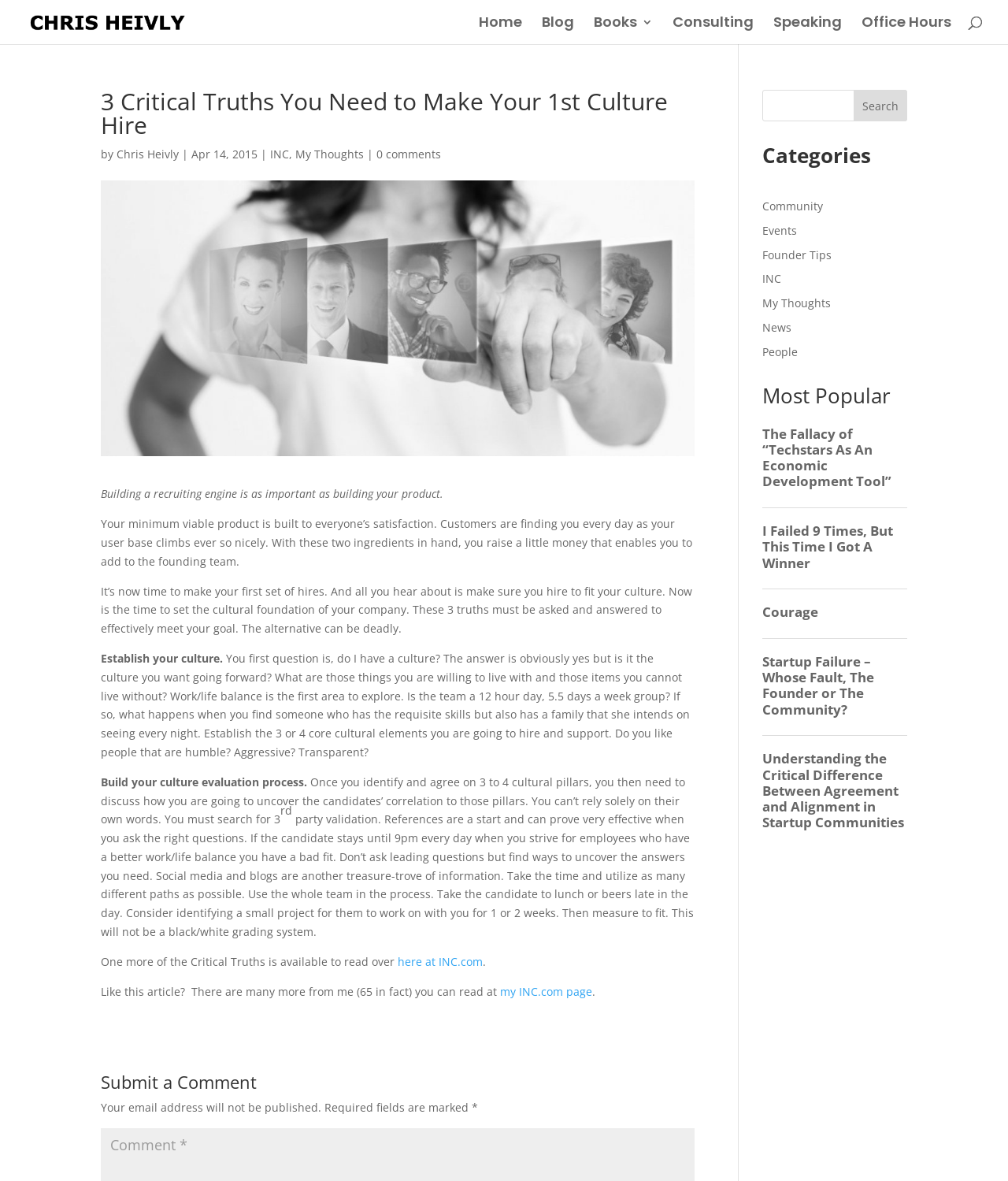Who is the author of the article?
Using the image, answer in one word or phrase.

Chris Heivly